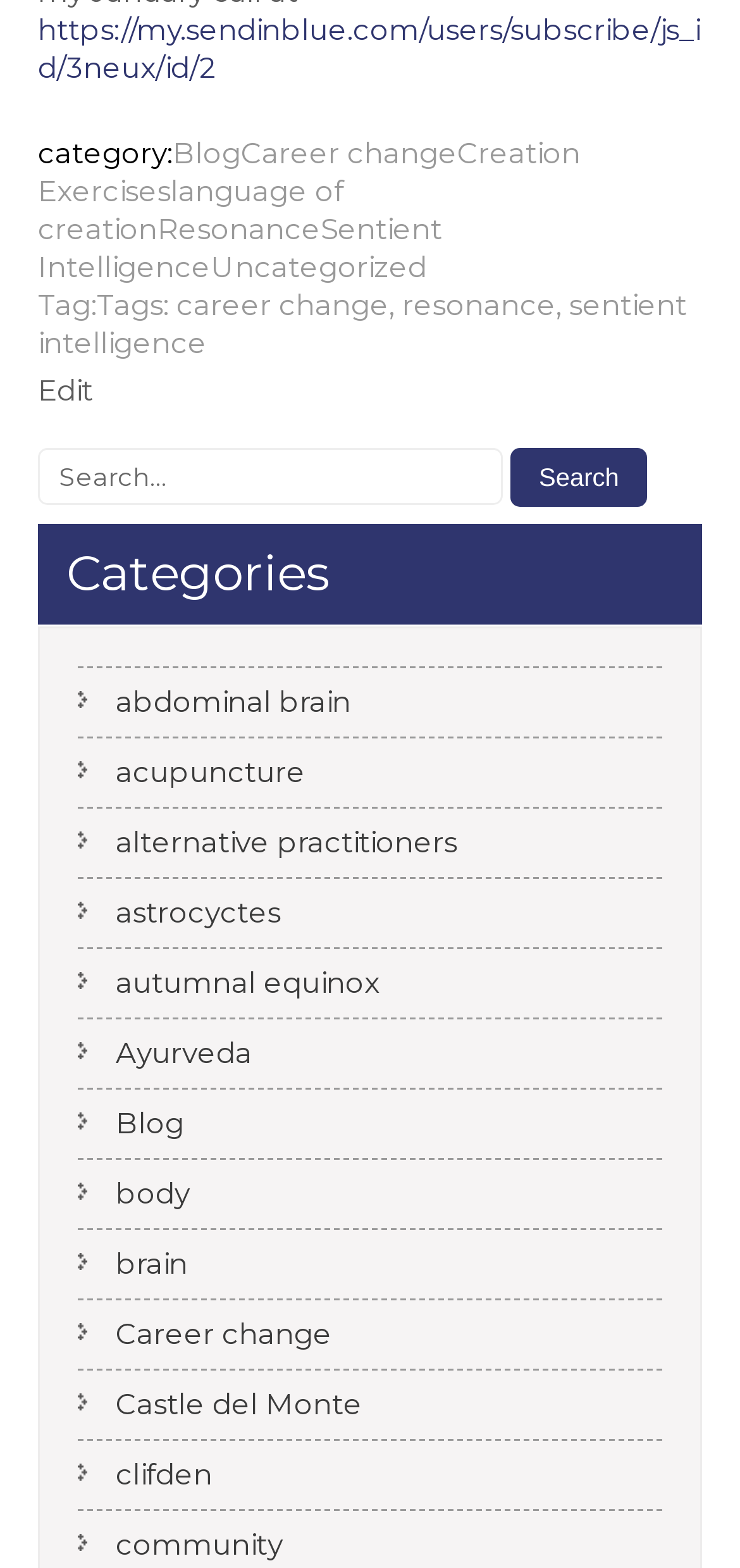Based on the image, provide a detailed response to the question:
What is the first category listed?

I looked at the 'Categories' section and found that the first link listed is 'abdominal brain'.